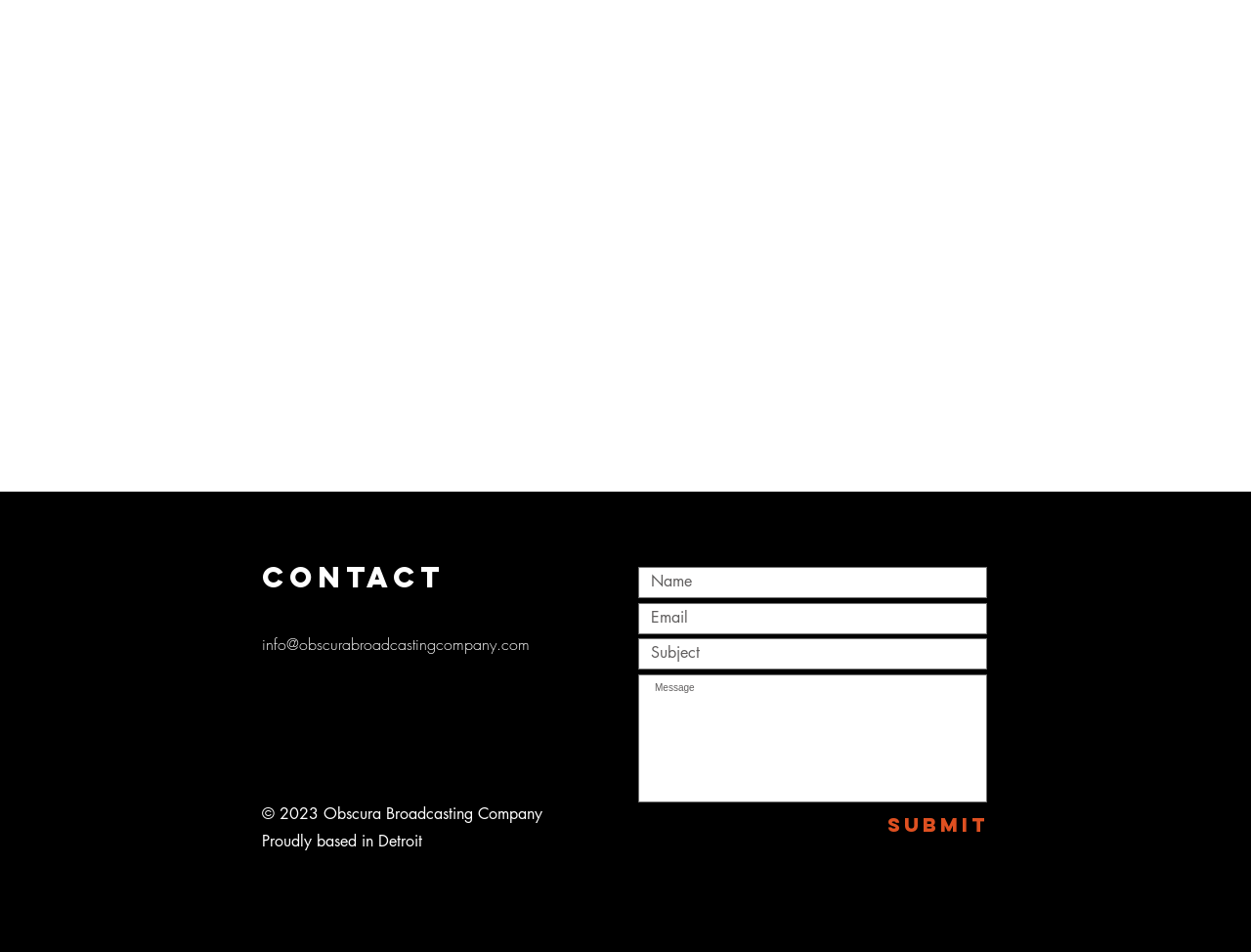Find the bounding box coordinates of the clickable area that will achieve the following instruction: "follow on Instagram".

[0.209, 0.74, 0.231, 0.769]